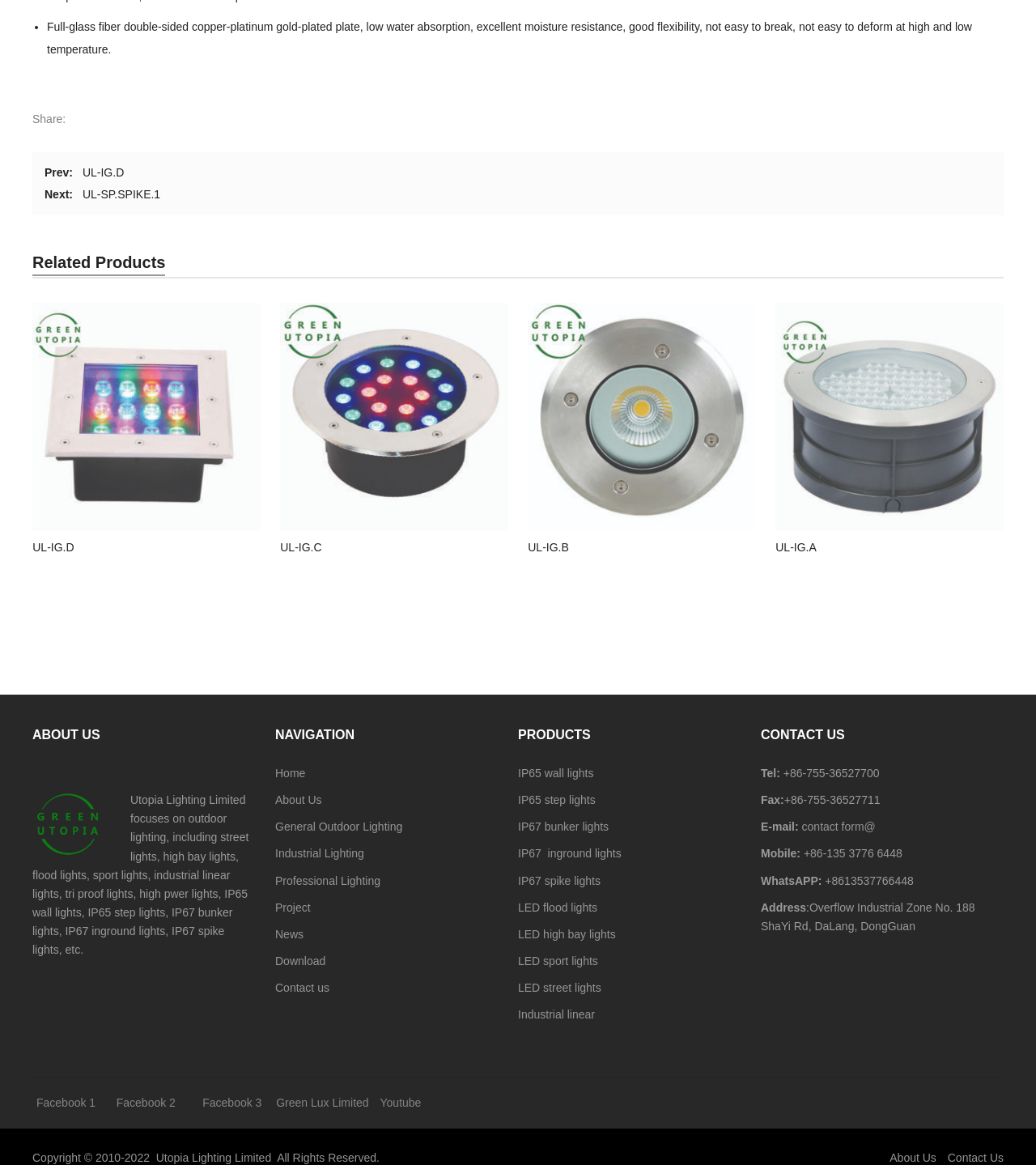Determine the bounding box coordinates of the clickable area required to perform the following instruction: "Go to the 'About Us' page". The coordinates should be represented as four float numbers between 0 and 1: [left, top, right, bottom].

[0.266, 0.681, 0.311, 0.692]